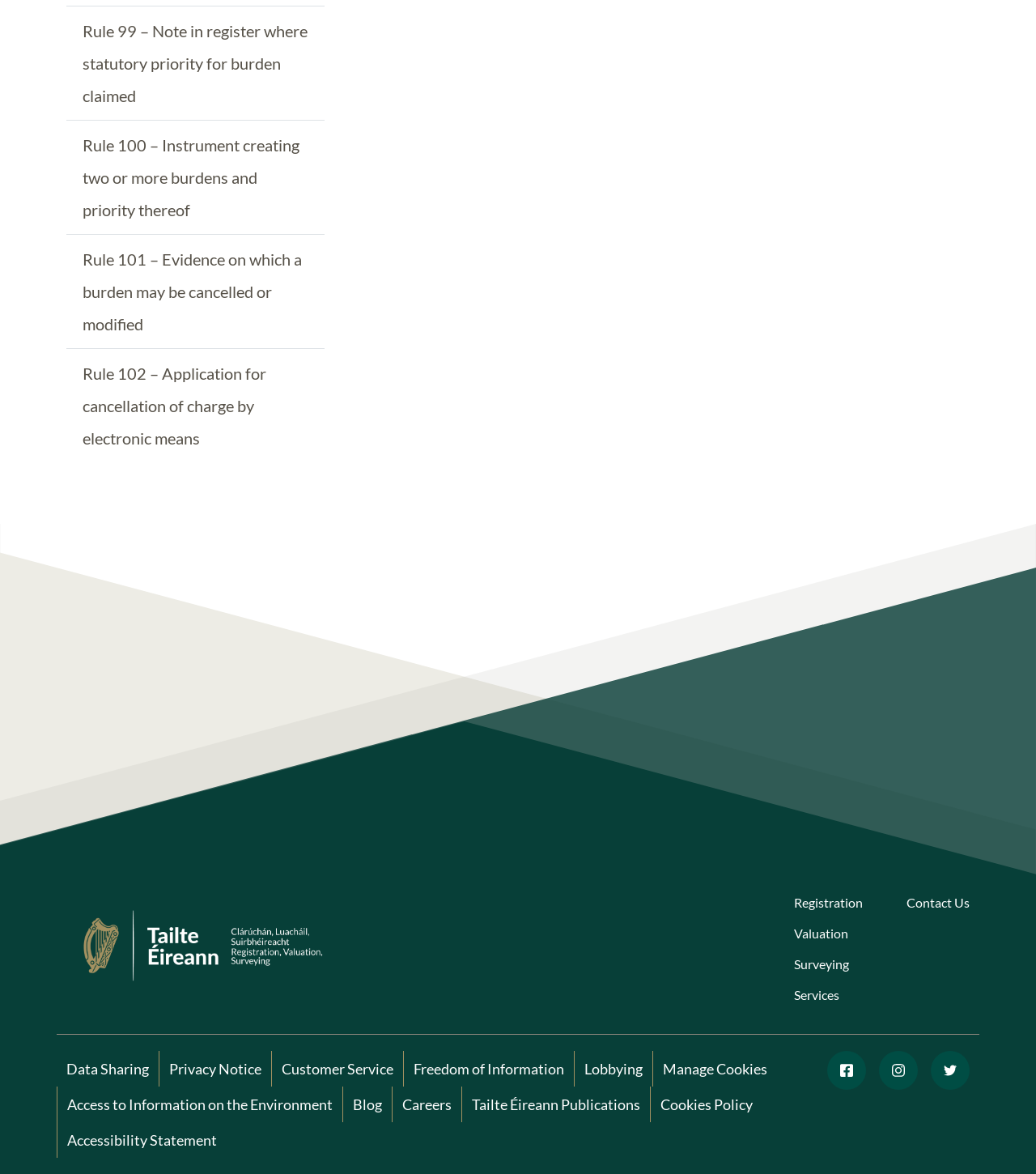Provide the bounding box coordinates for the area that should be clicked to complete the instruction: "Click on Rule 99 – Note in register where statutory priority for burden claimed".

[0.064, 0.006, 0.313, 0.102]